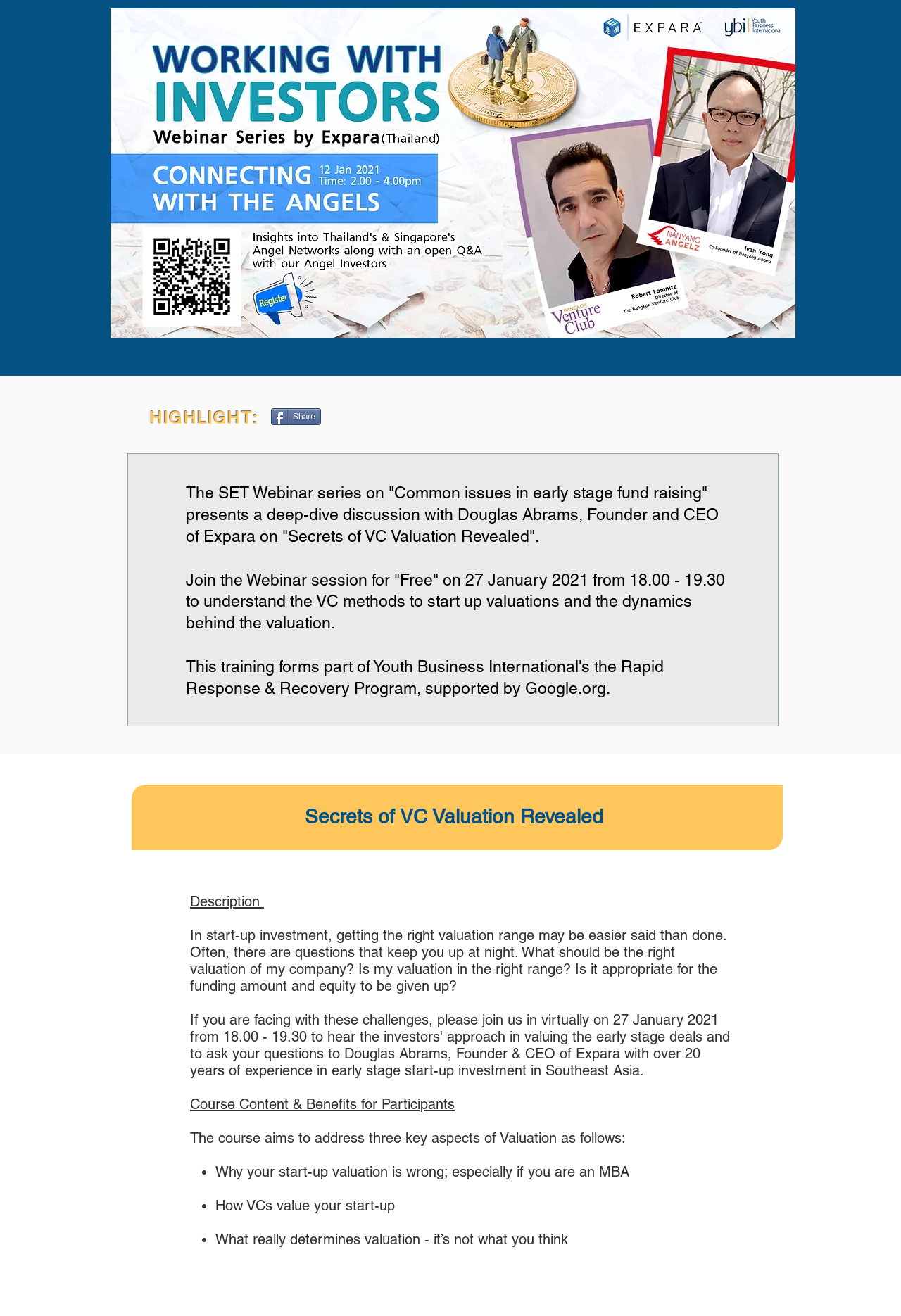When is the webinar session?
Based on the image, provide your answer in one word or phrase.

27 January 2021